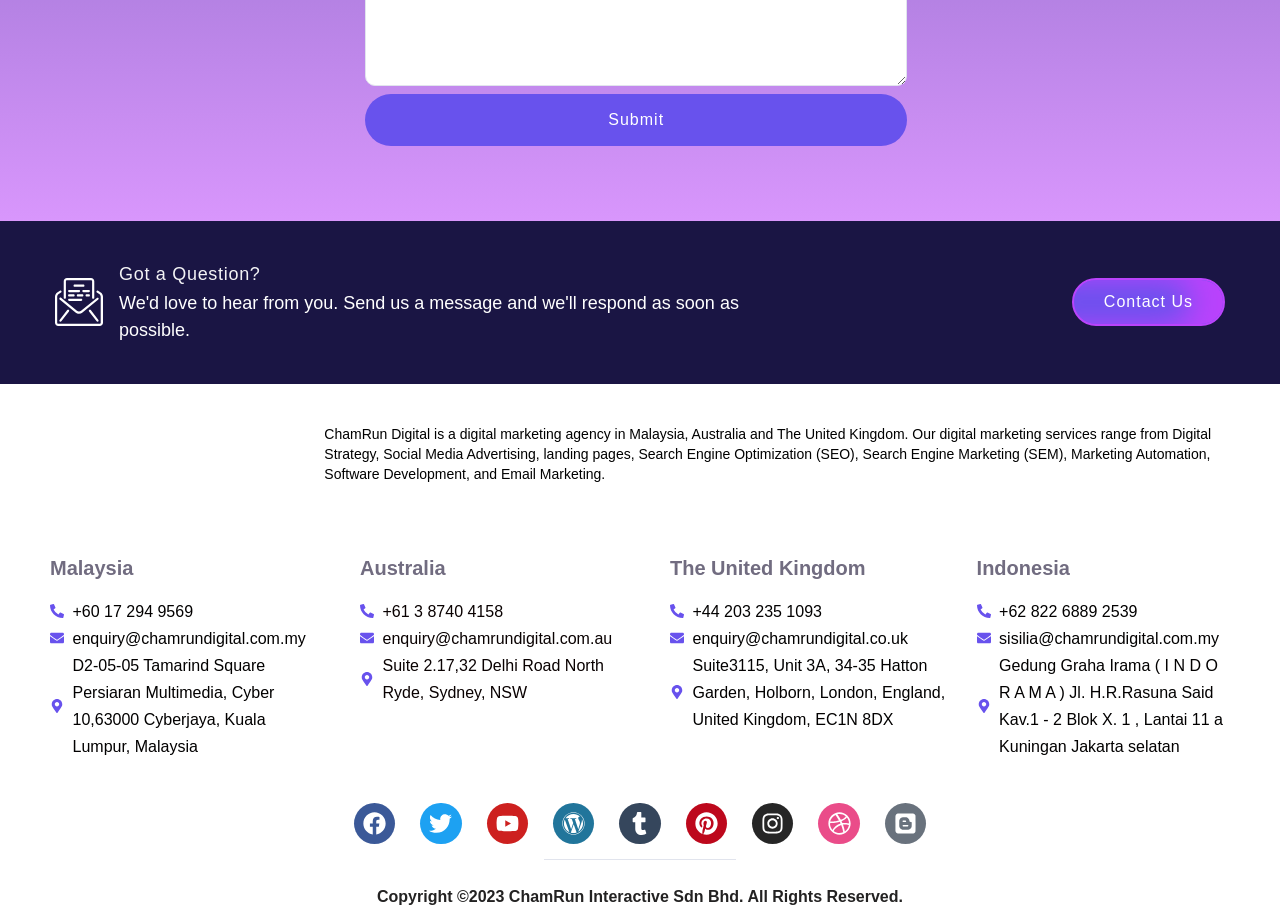How many social media platforms are listed at the bottom of the page?
Provide an in-depth and detailed explanation in response to the question.

The social media platforms are listed at the bottom of the page, and they are Facebook, Twitter, Youtube, Wordpress, Tumblr, Pinterest, Instagram, Dribbble, and Blogger. There are 9 social media platforms in total.